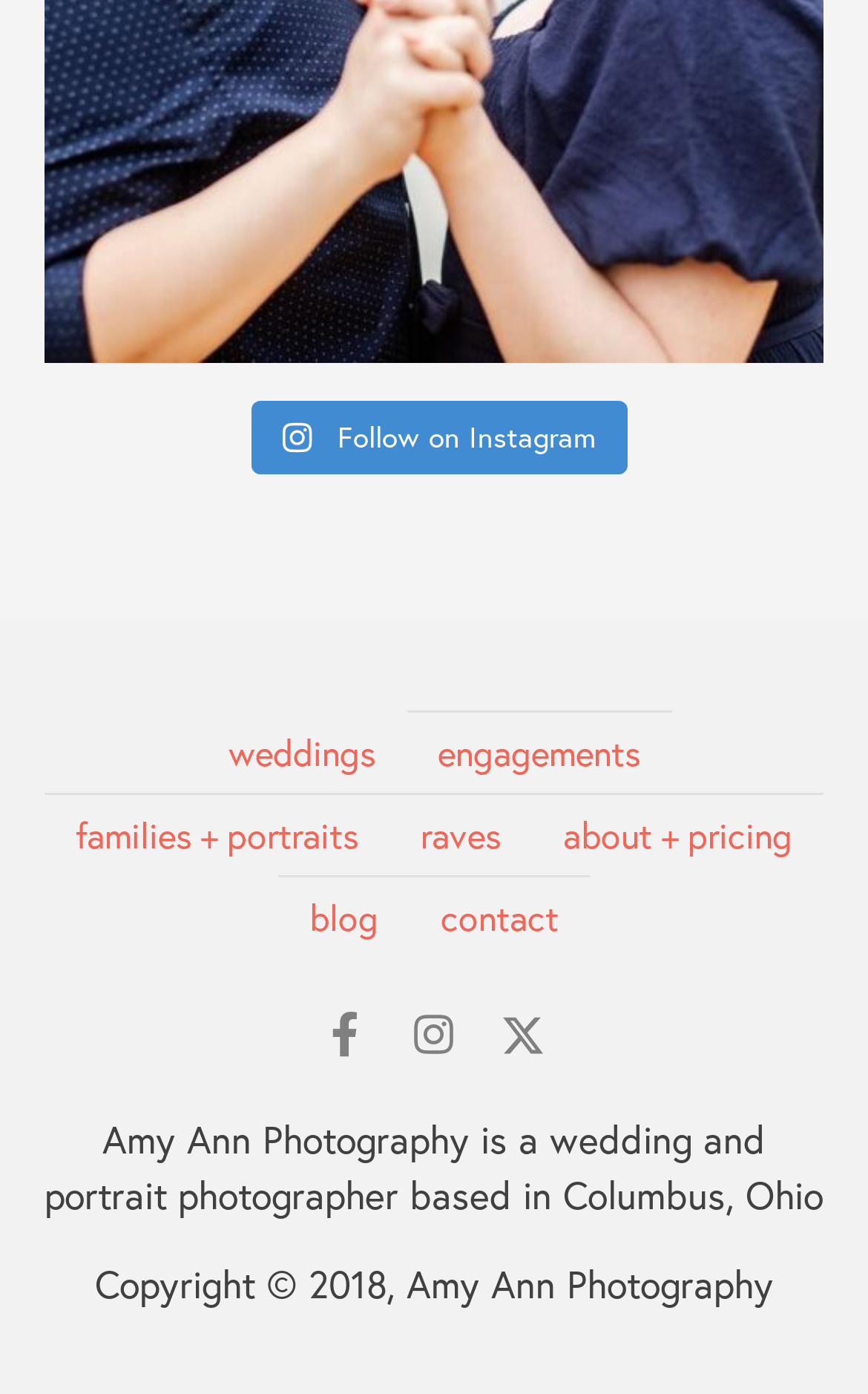Find and specify the bounding box coordinates that correspond to the clickable region for the instruction: "Read 'JULY 4, 2023'".

None